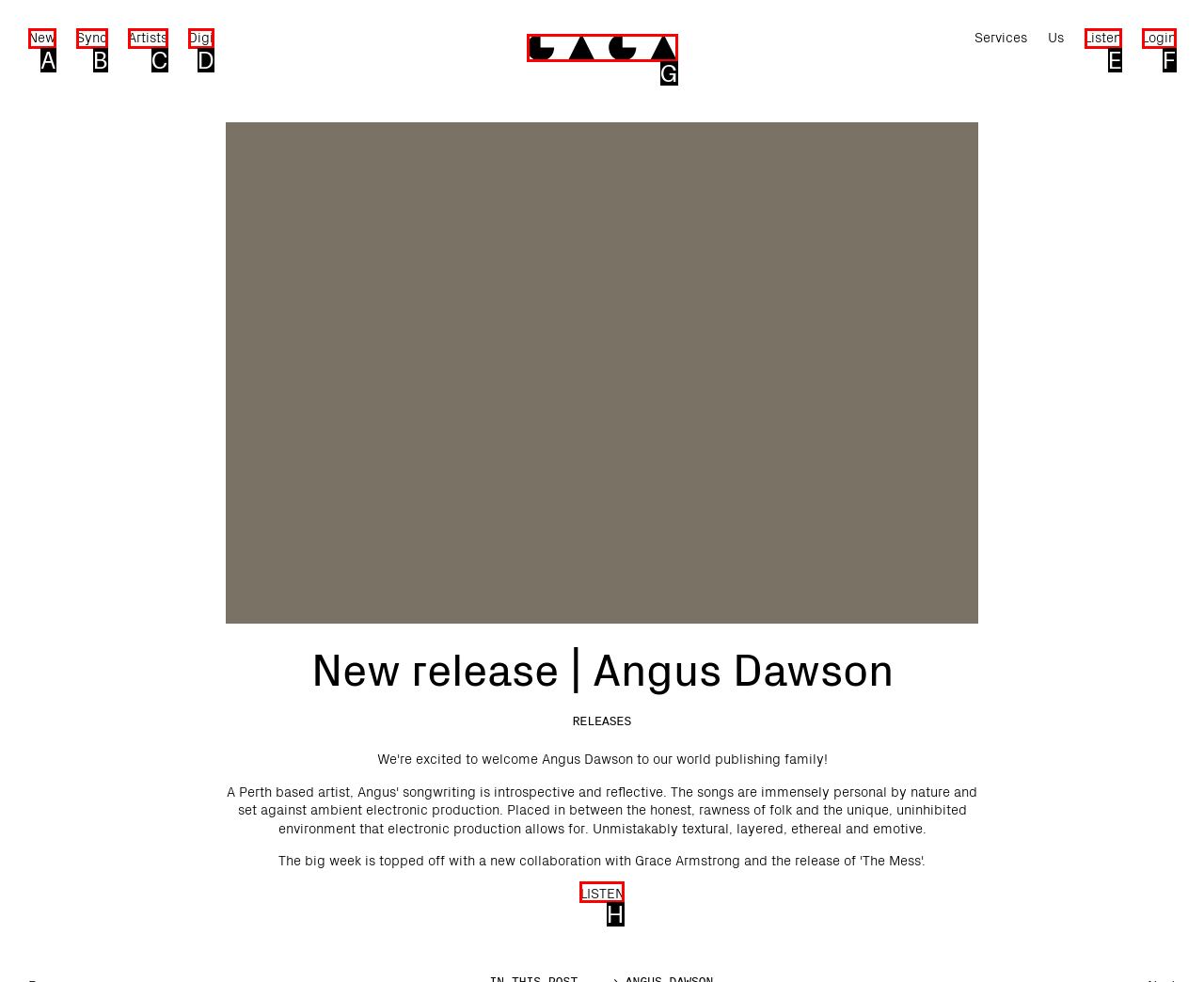Determine the correct UI element to click for this instruction: Listen to the new release. Respond with the letter of the chosen element.

H